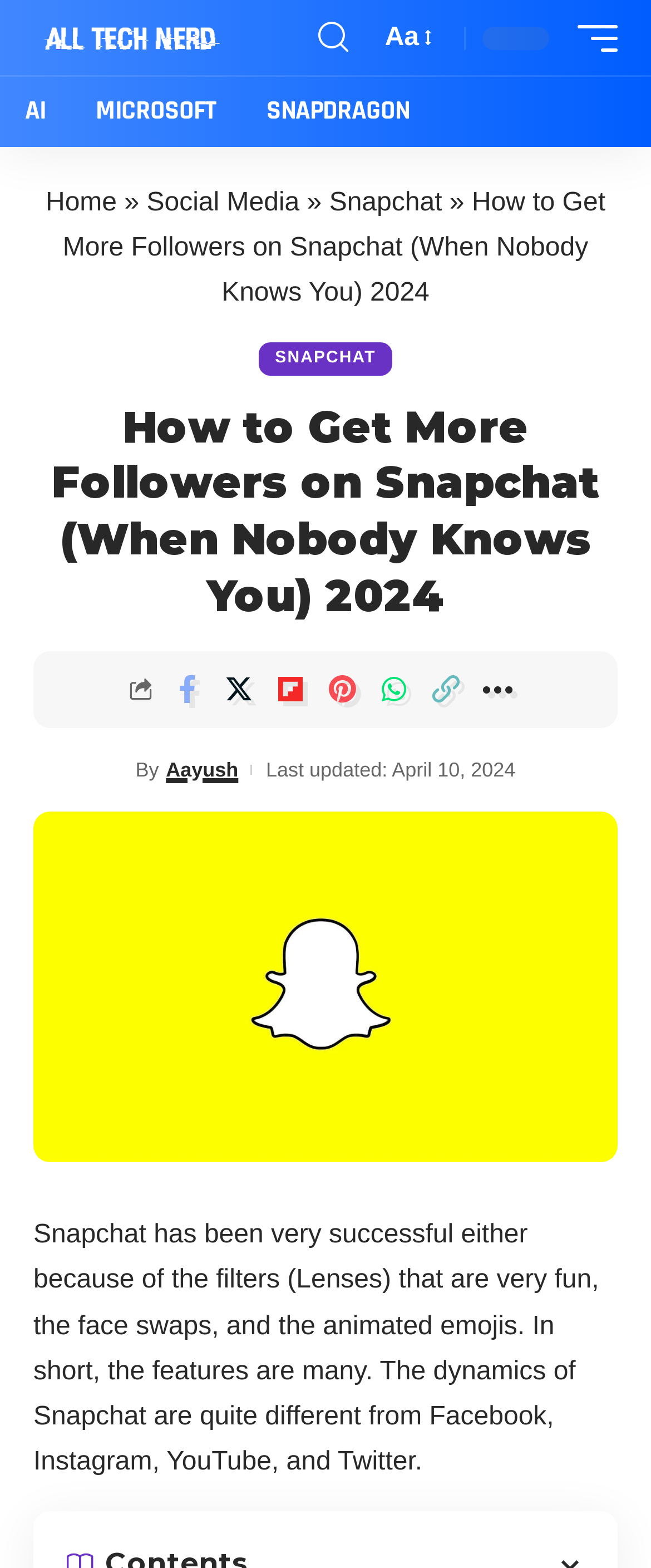Identify the bounding box coordinates for the element you need to click to achieve the following task: "share on Facebook". The coordinates must be four float values ranging from 0 to 1, formatted as [left, top, right, bottom].

[0.251, 0.423, 0.323, 0.457]